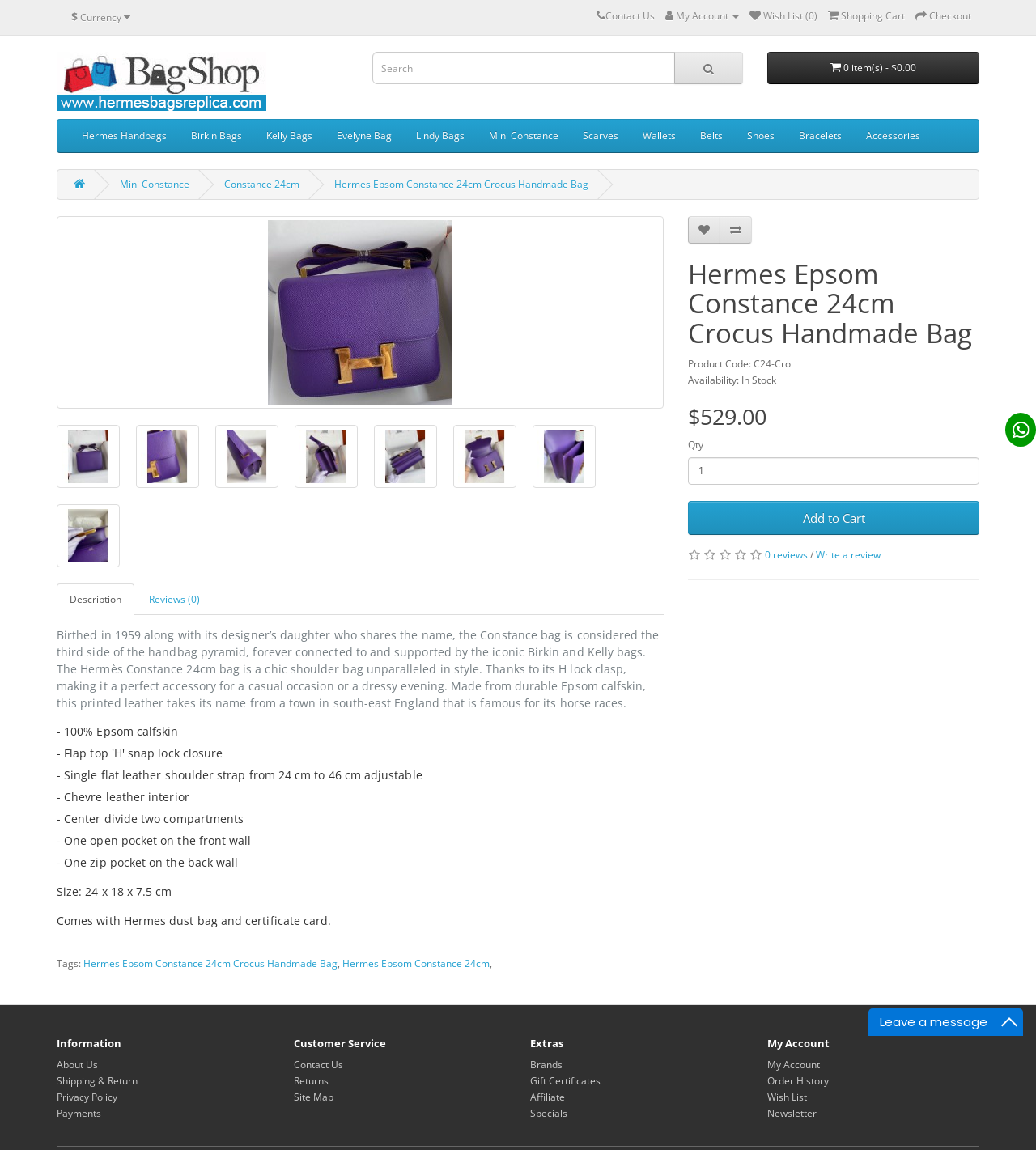Determine the bounding box coordinates for the area that should be clicked to carry out the following instruction: "Contact Us".

[0.576, 0.008, 0.632, 0.02]